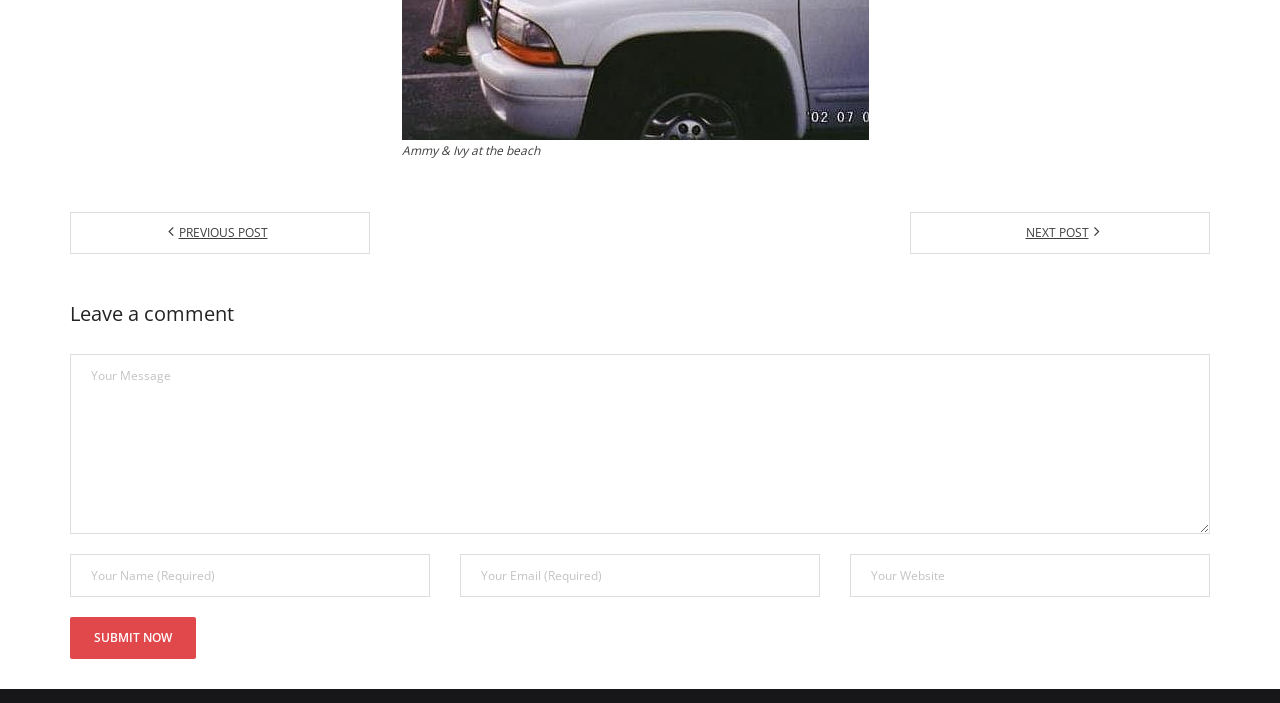Determine the bounding box coordinates for the HTML element mentioned in the following description: "name="url" placeholder="Your Website"". The coordinates should be a list of four floats ranging from 0 to 1, represented as [left, top, right, bottom].

[0.664, 0.787, 0.945, 0.849]